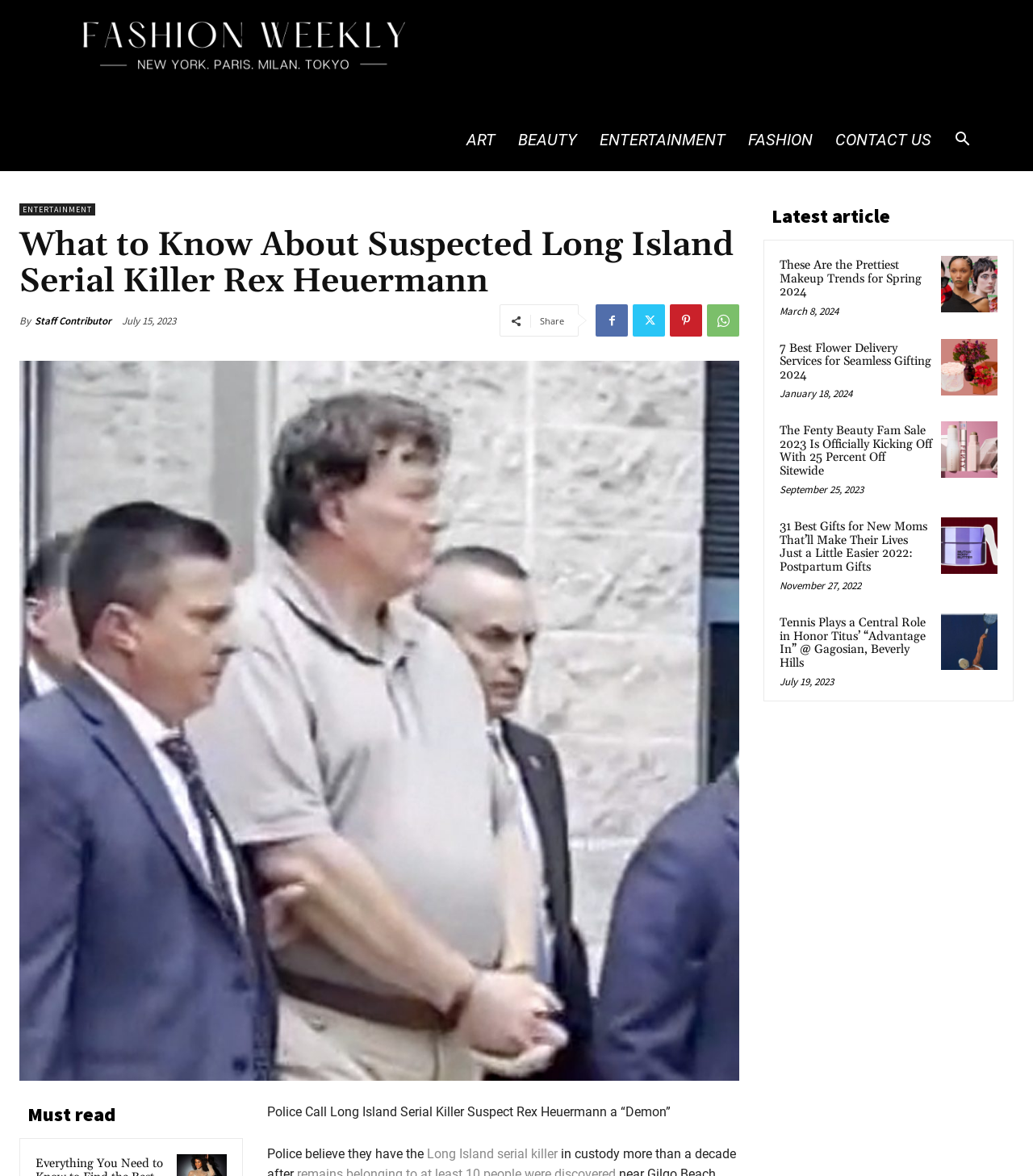Who is the author of the article 'What to Know About Suspected Long Island Serial Killer Rex Heuermann'?
Please describe in detail the information shown in the image to answer the question.

By examining the article section, I can see that the author of the article 'What to Know About Suspected Long Island Serial Killer Rex Heuermann' is credited as 'Staff Contributor'.